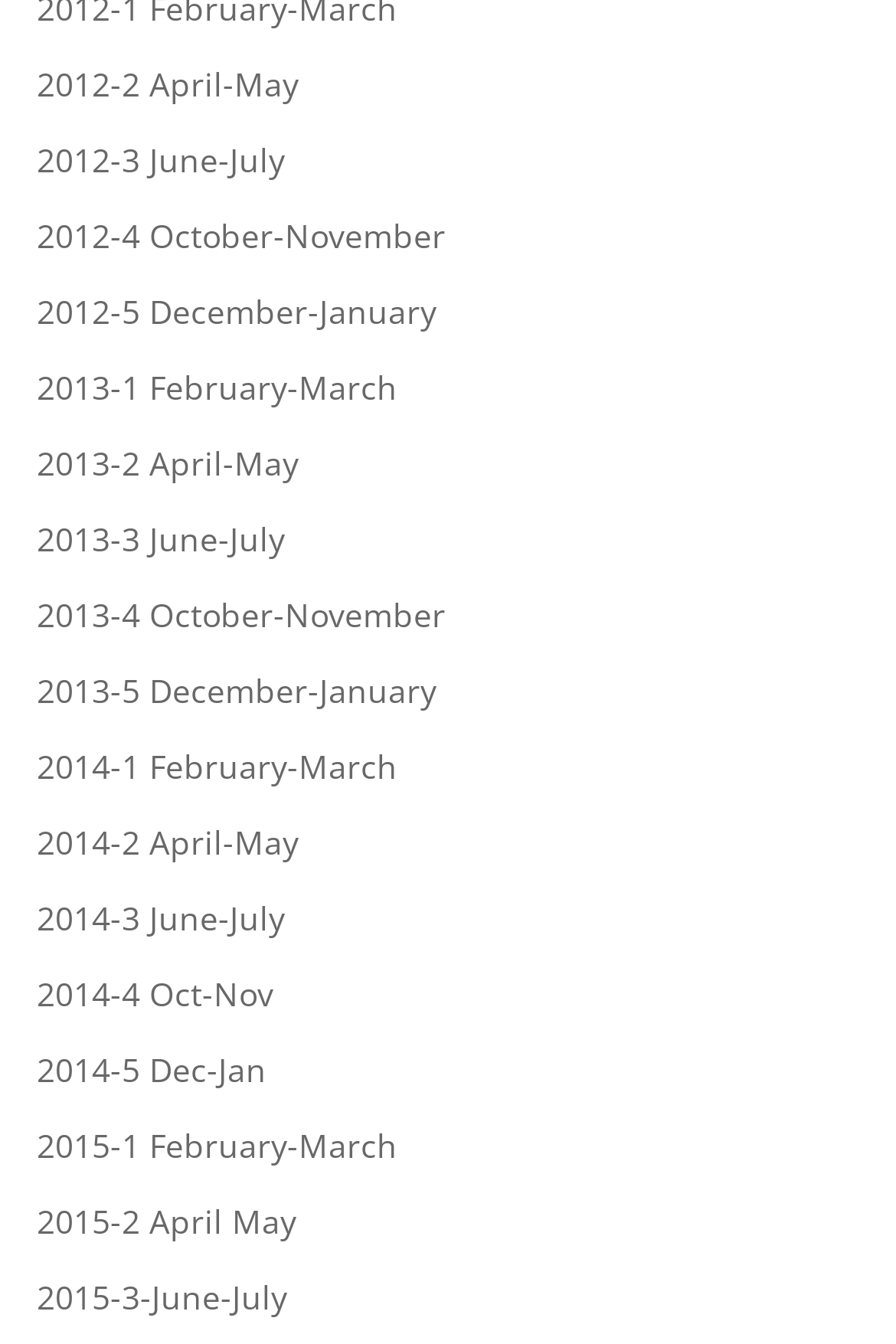How many links are there for 2014?
Provide a detailed answer to the question, using the image to inform your response.

I counted the number of links that start with '2014' and found that there are five links: '2014-1 February-March', '2014-2 April-May', '2014-3 June-July', '2014-4 Oct-Nov', and '2014-5 Dec-Jan'.